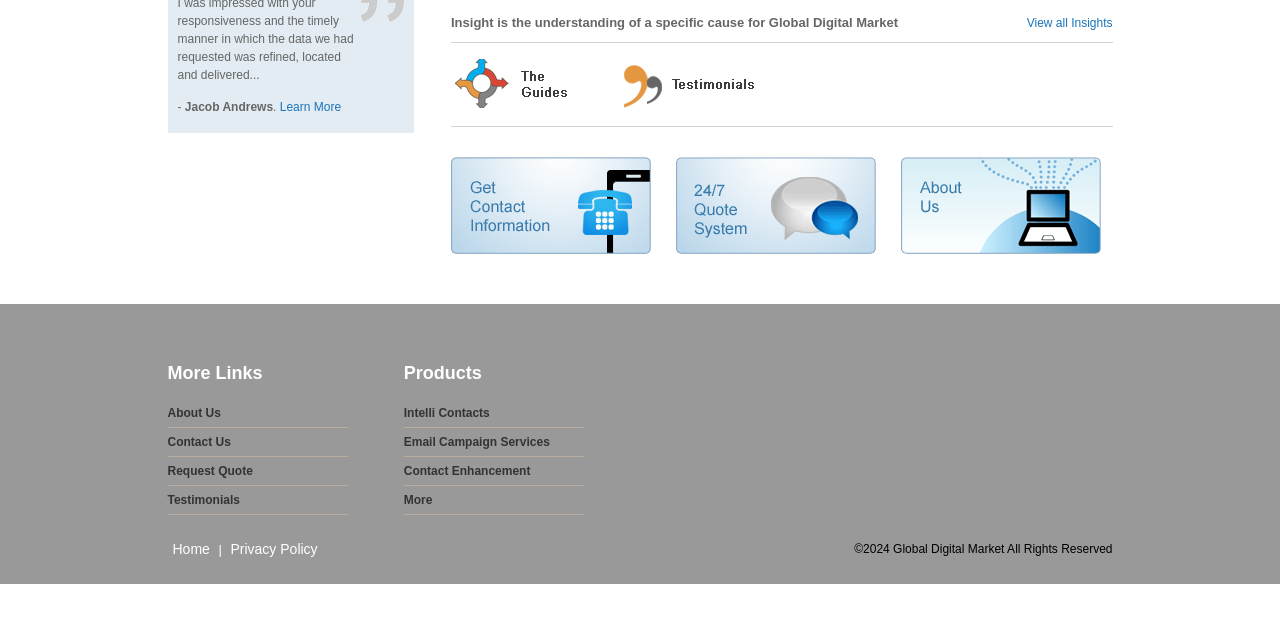Find and provide the bounding box coordinates for the UI element described here: "Home". The coordinates should be given as four float numbers between 0 and 1: [left, top, right, bottom].

[0.131, 0.845, 0.168, 0.87]